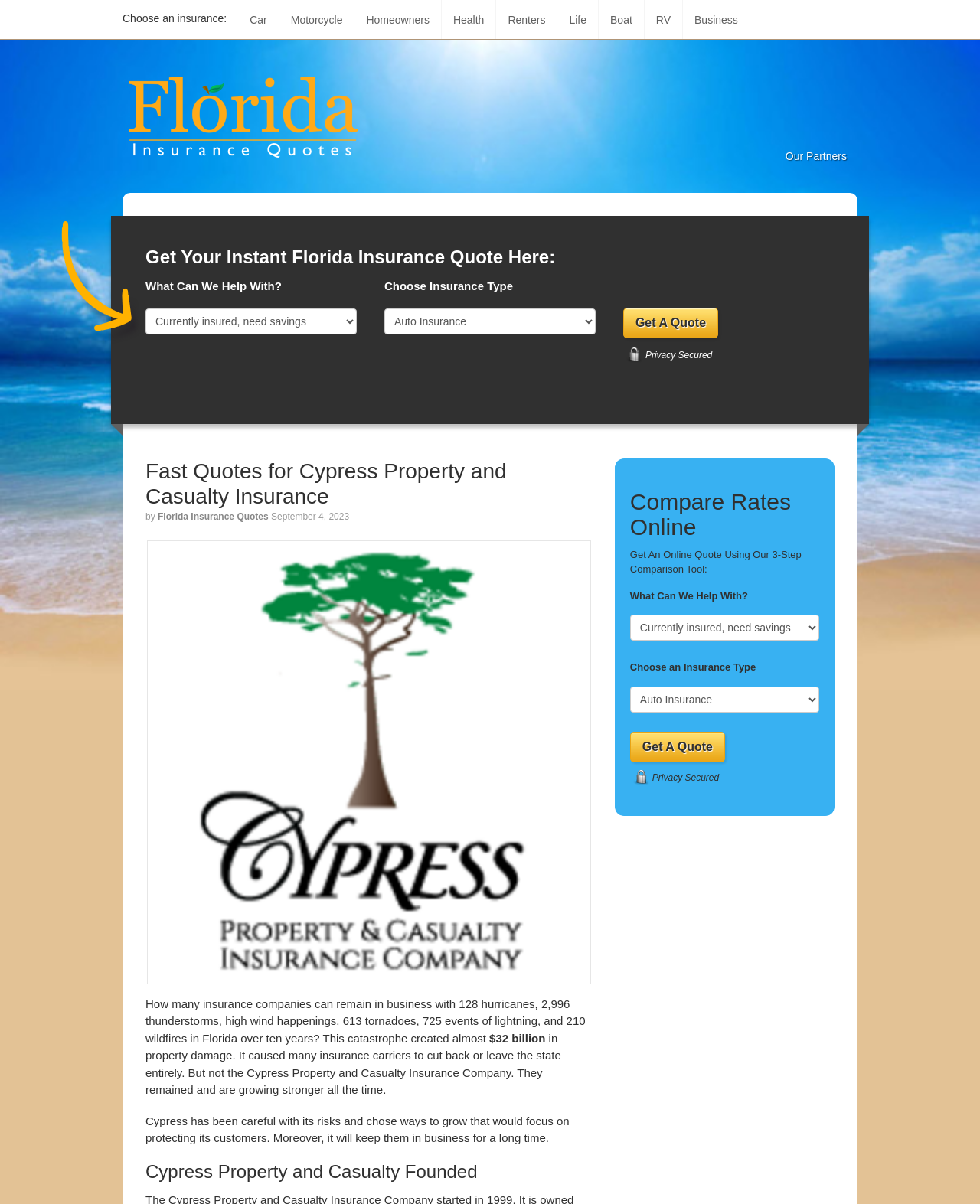Please determine the bounding box coordinates for the UI element described as: "RV".

[0.658, 0.0, 0.697, 0.033]